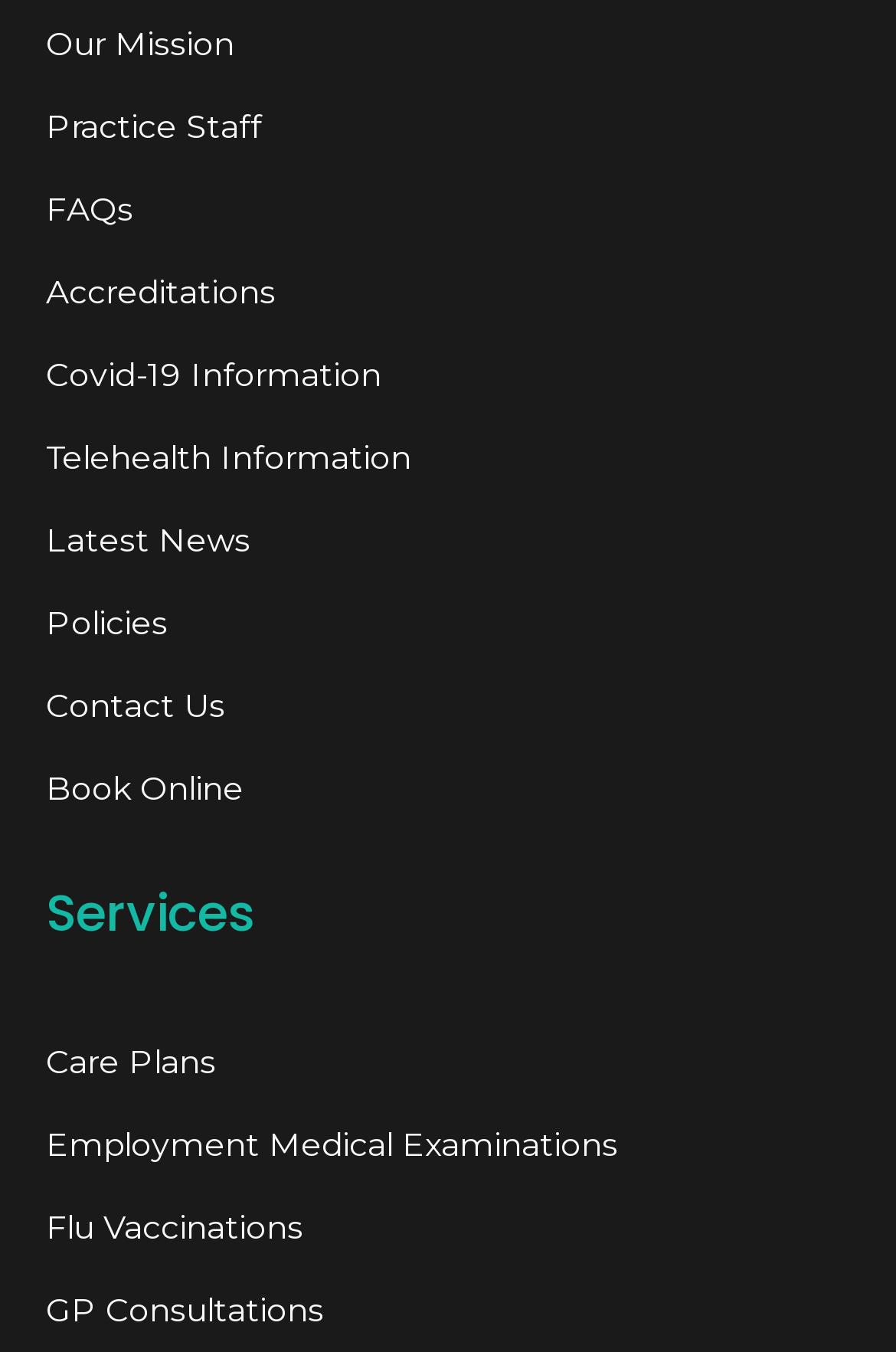What is the second section on this webpage?
Relying on the image, give a concise answer in one word or a brief phrase.

Services